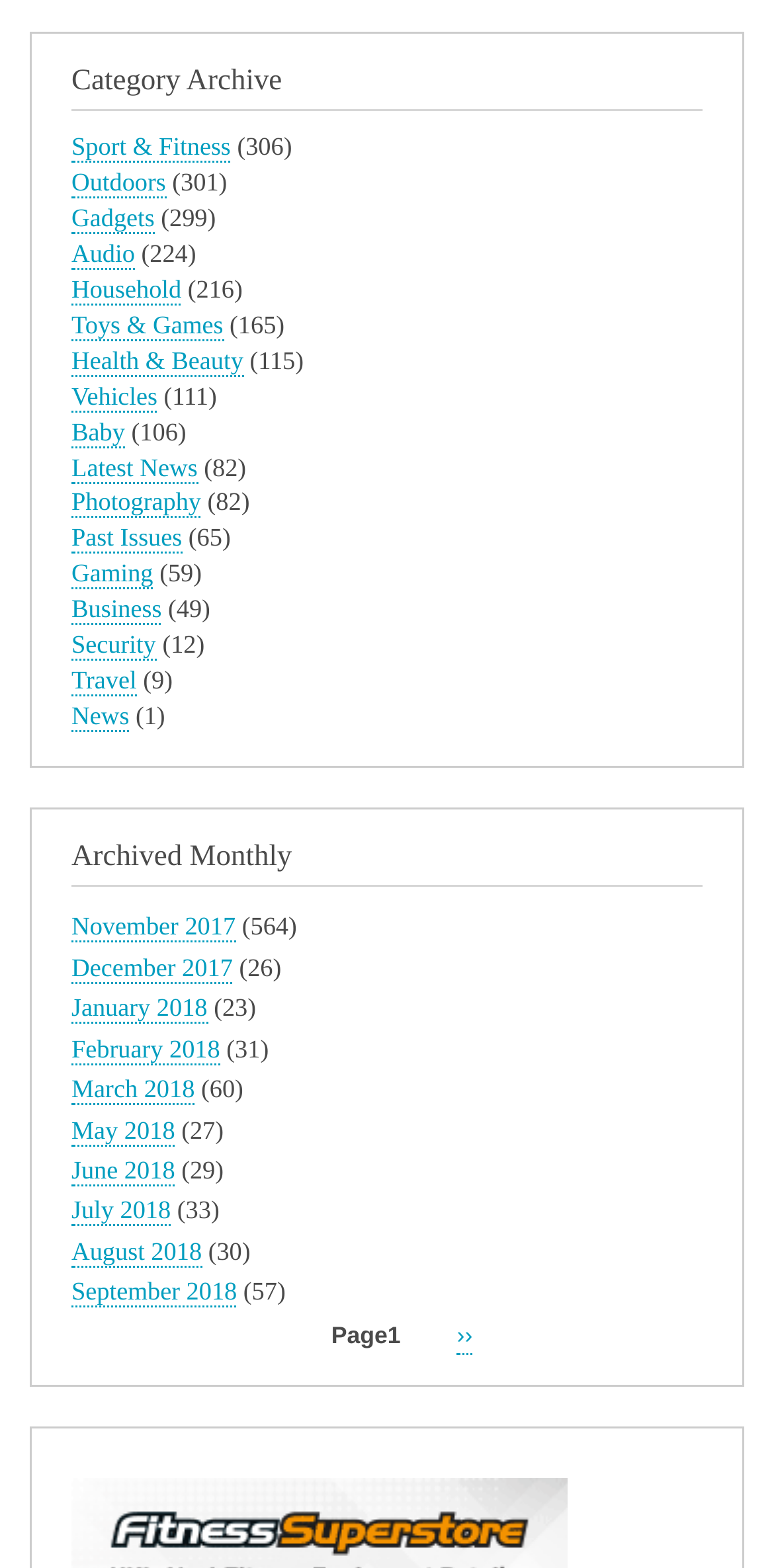Find the bounding box coordinates for the area you need to click to carry out the instruction: "Explore Outdoors". The coordinates should be four float numbers between 0 and 1, indicated as [left, top, right, bottom].

[0.092, 0.108, 0.214, 0.127]